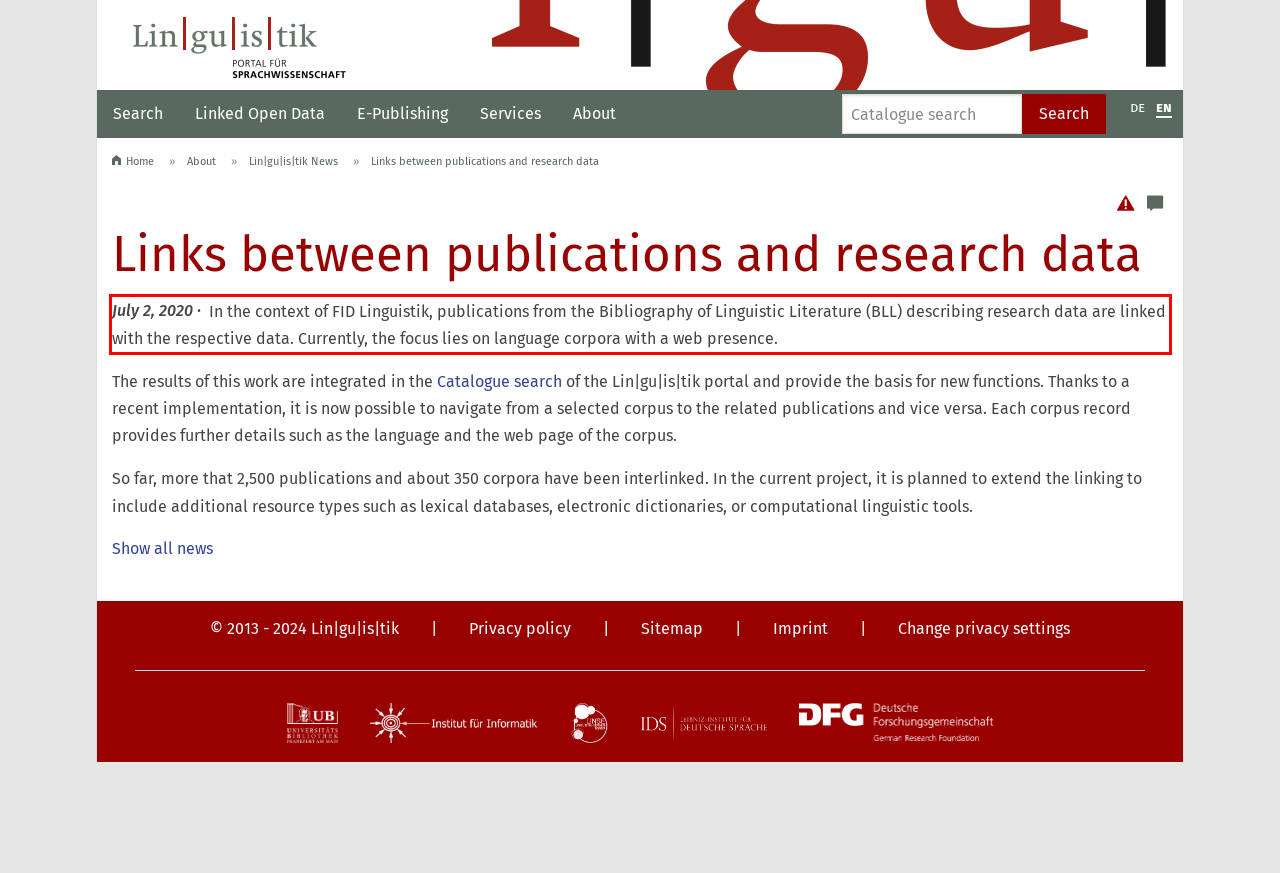Identify the text within the red bounding box on the webpage screenshot and generate the extracted text content.

In the context of FID Linguistik, publications from the Bibliography of Linguistic Literature (BLL) describing research data are linked with the respective data. Currently, the focus lies on language corpora with a web presence.